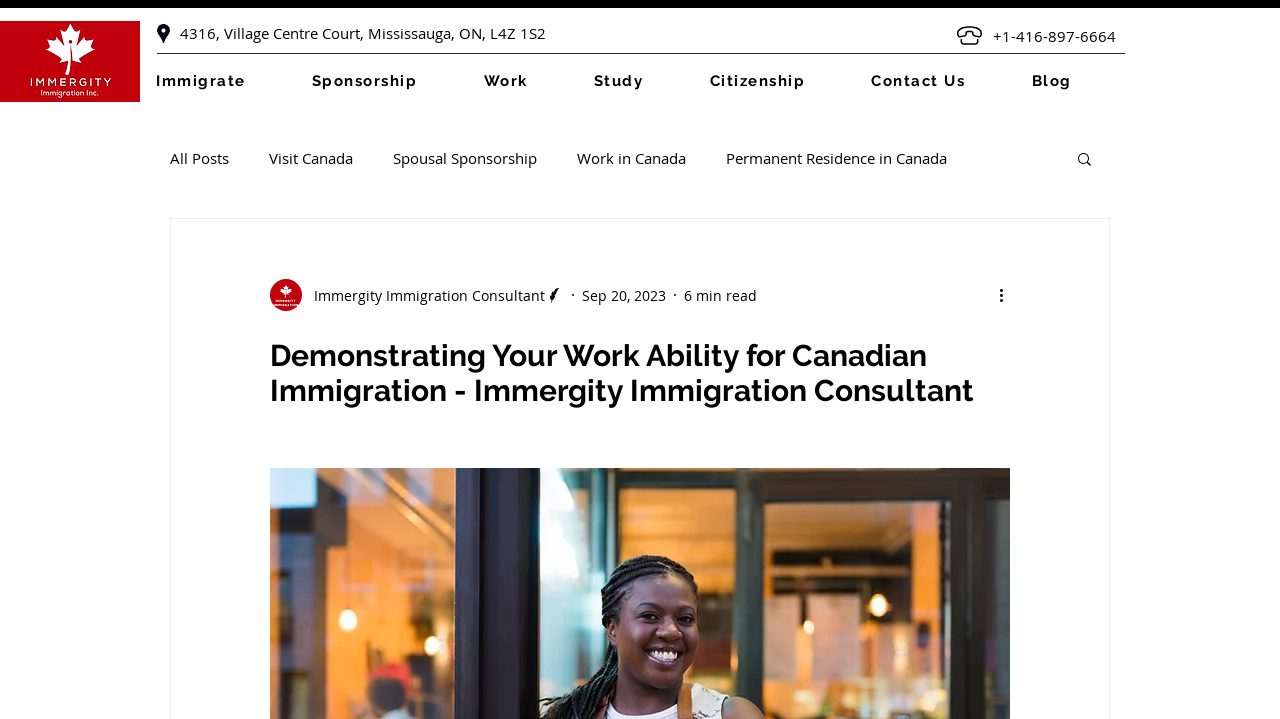Specify the bounding box coordinates of the area to click in order to execute this command: 'Click the 'More actions' button'. The coordinates should consist of four float numbers ranging from 0 to 1, and should be formatted as [left, top, right, bottom].

[0.778, 0.394, 0.797, 0.427]